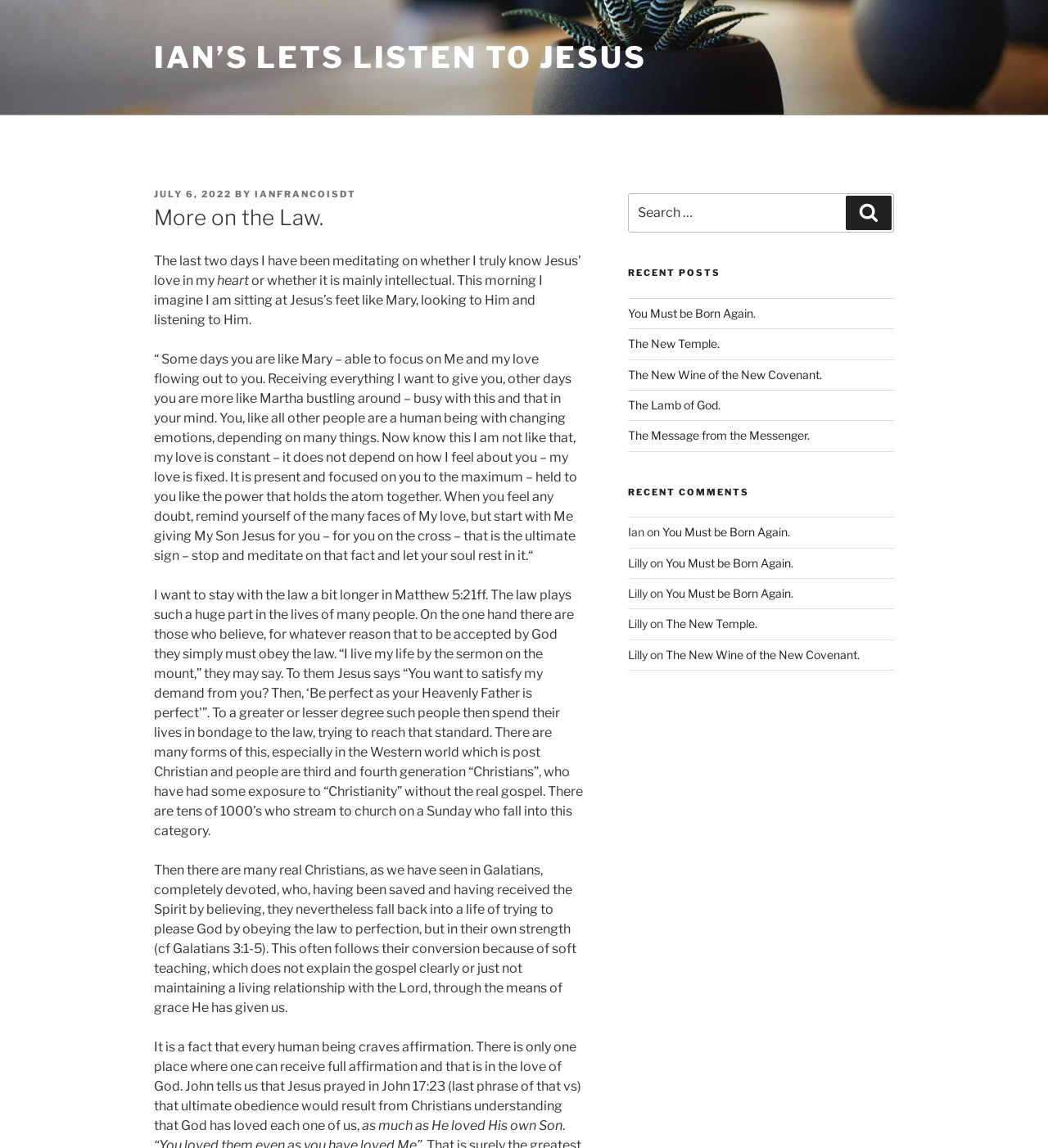Use a single word or phrase to respond to the question:
What is the purpose of the search box?

To search the blog